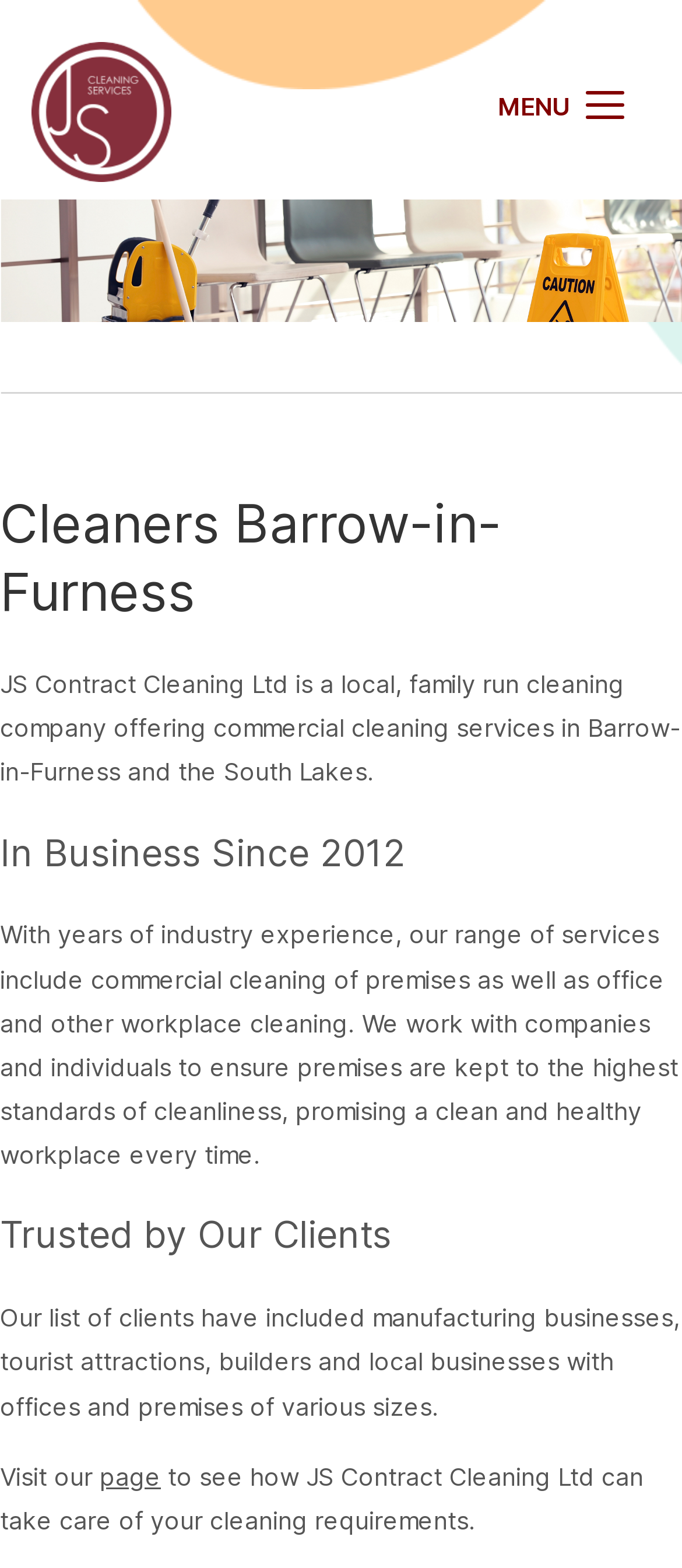Provide a brief response using a word or short phrase to this question:
What is the year the company started its business?

2012